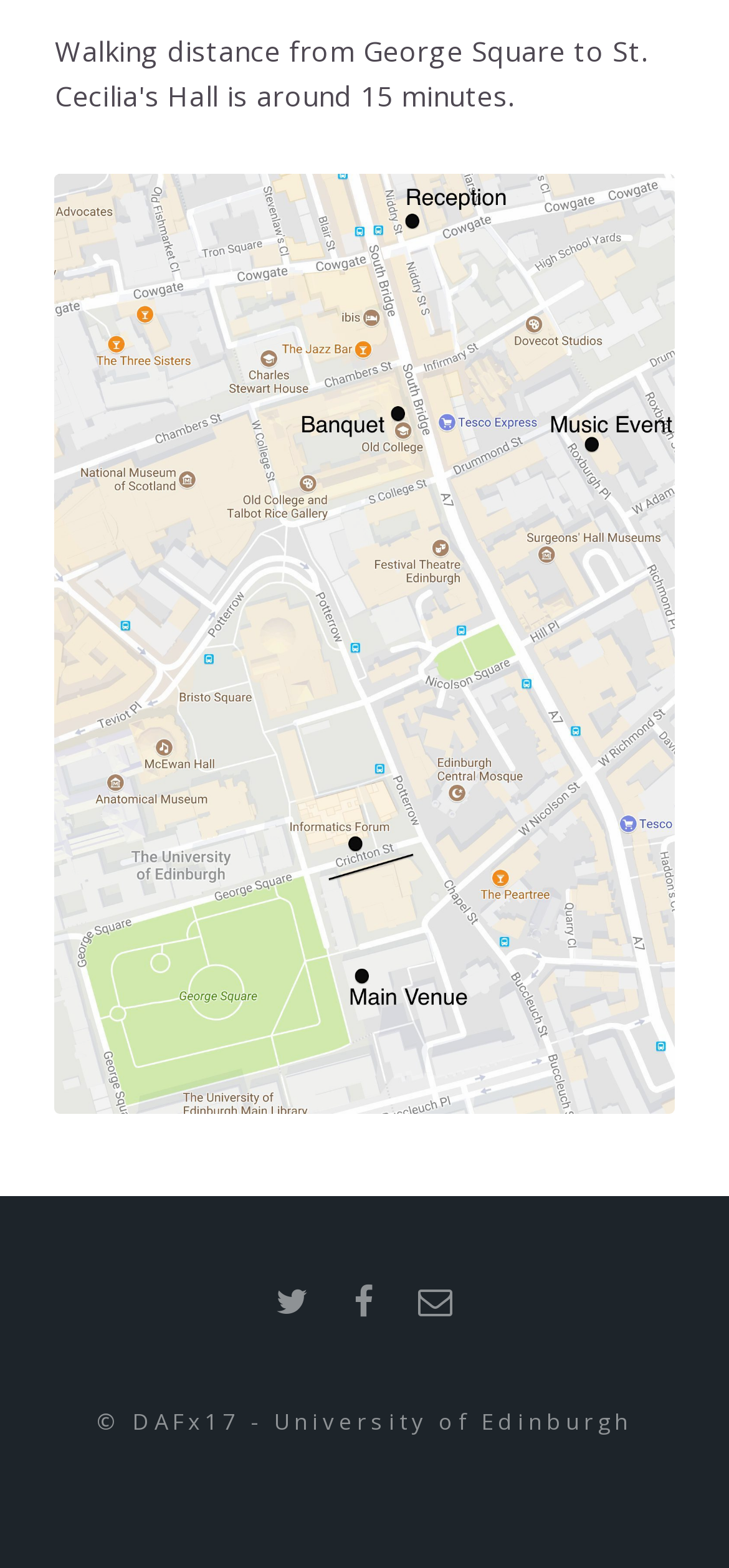Using the provided description: "Email", find the bounding box coordinates of the corresponding UI element. The output should be four float numbers between 0 and 1, in the format [left, top, right, bottom].

[0.574, 0.814, 0.621, 0.843]